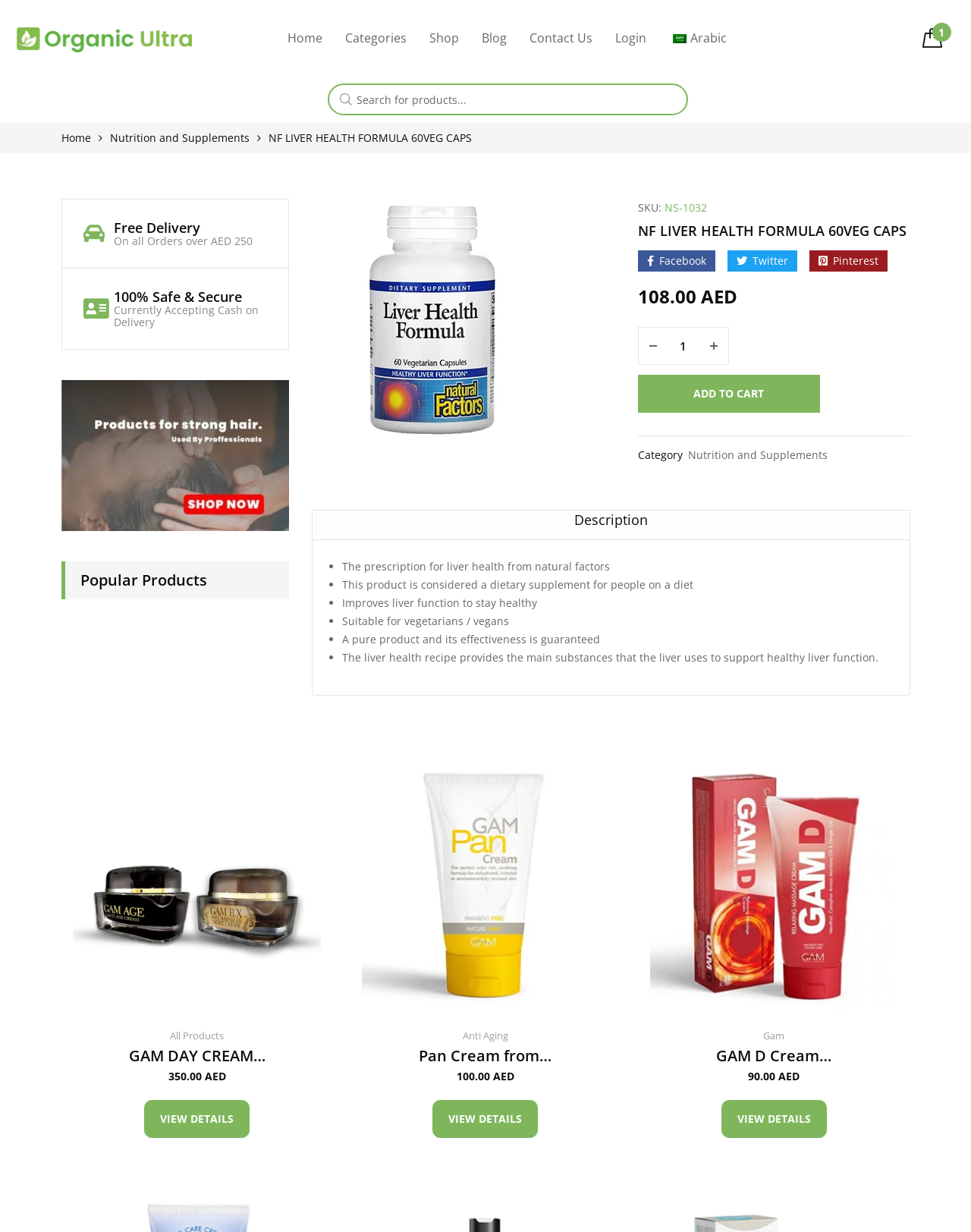What is the minimum quantity required for free delivery?
Using the visual information, answer the question in a single word or phrase.

250 AED